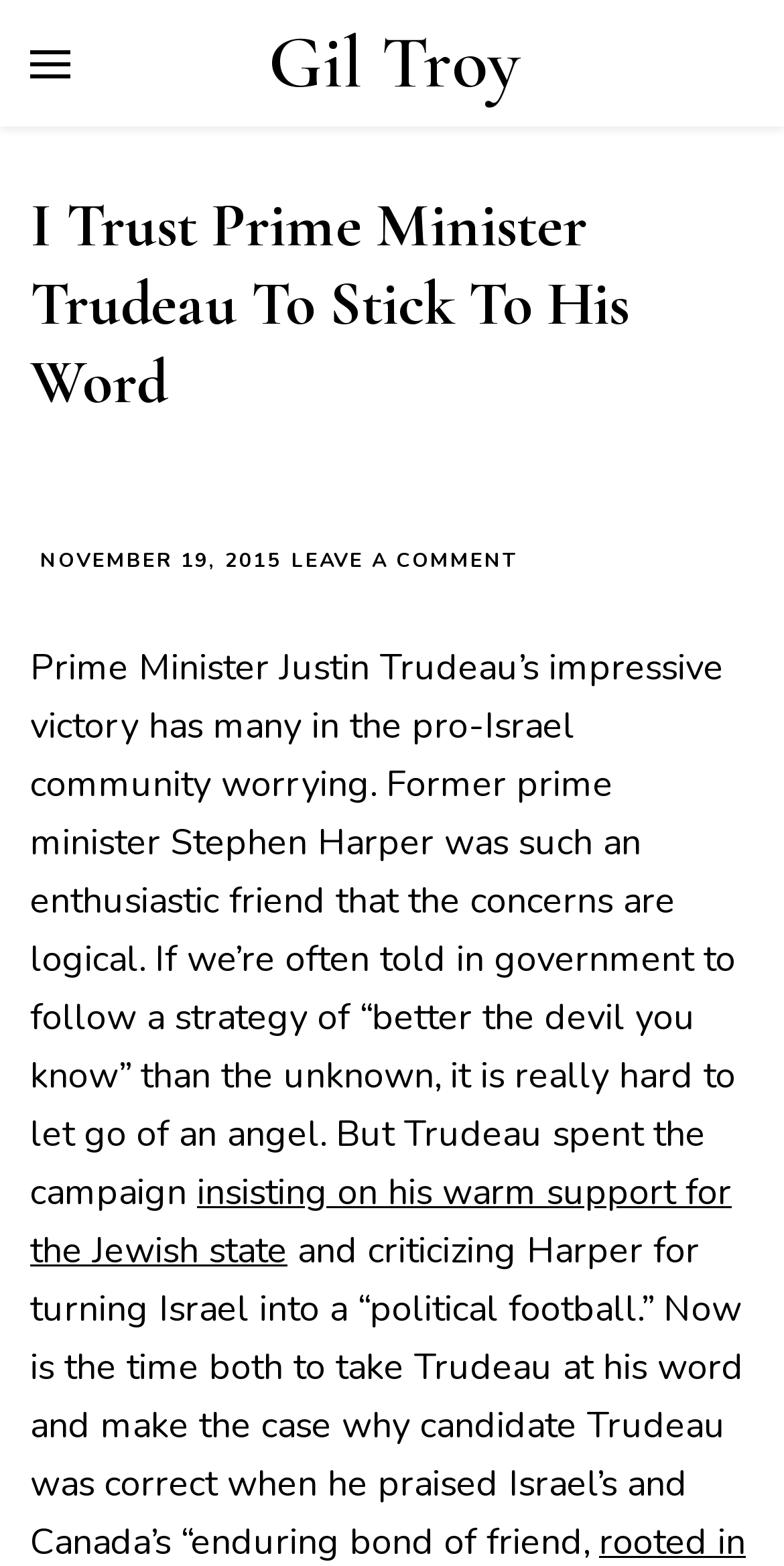For the following element description, predict the bounding box coordinates in the format (top-left x, top-left y, bottom-right x, bottom-right y). All values should be floating point numbers between 0 and 1. Description: Gil Troy

[0.342, 0.012, 0.663, 0.07]